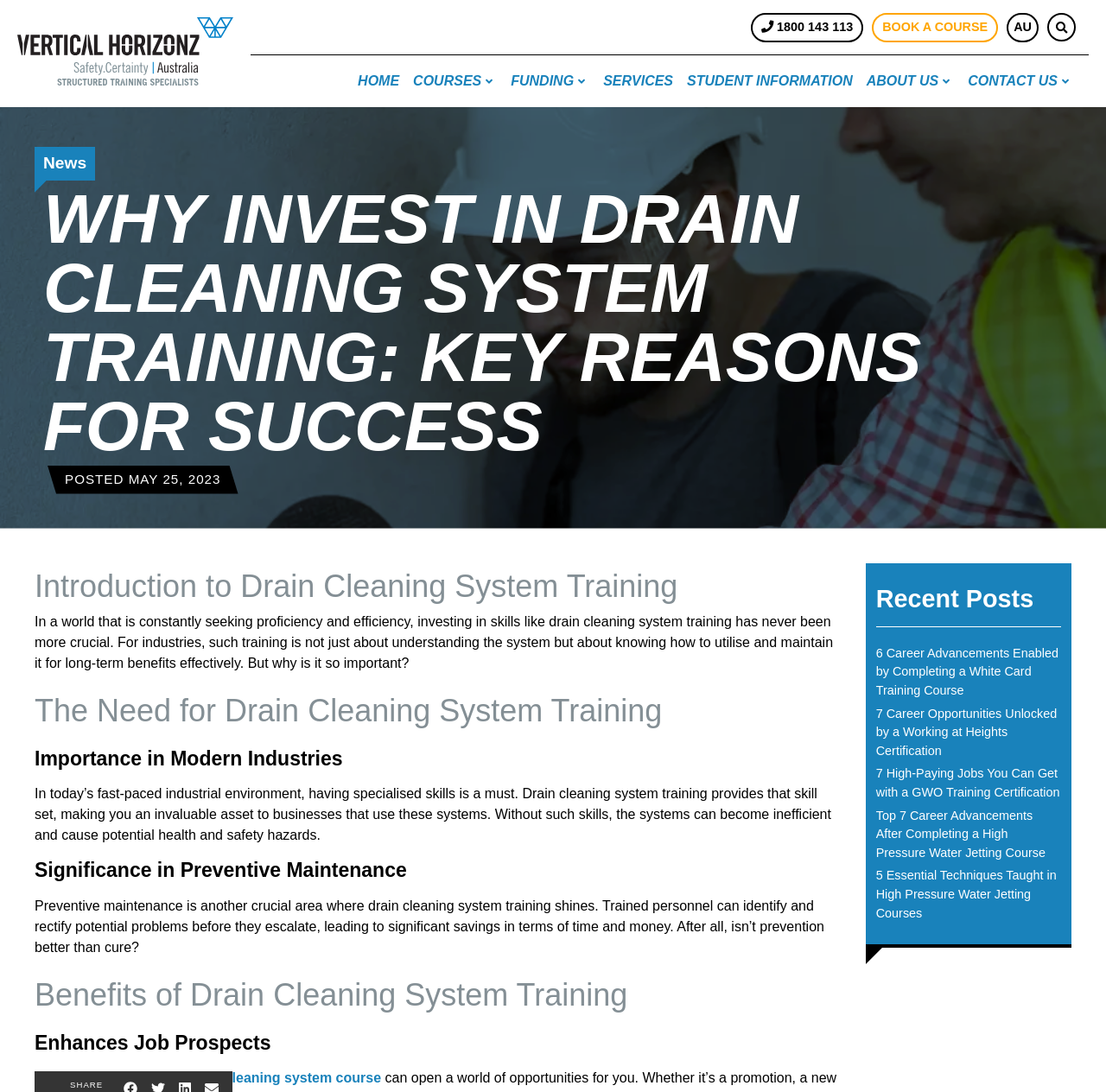Find the primary header on the webpage and provide its text.

WHY INVEST IN DRAIN CLEANING SYSTEM TRAINING: KEY REASONS FOR SUCCESS